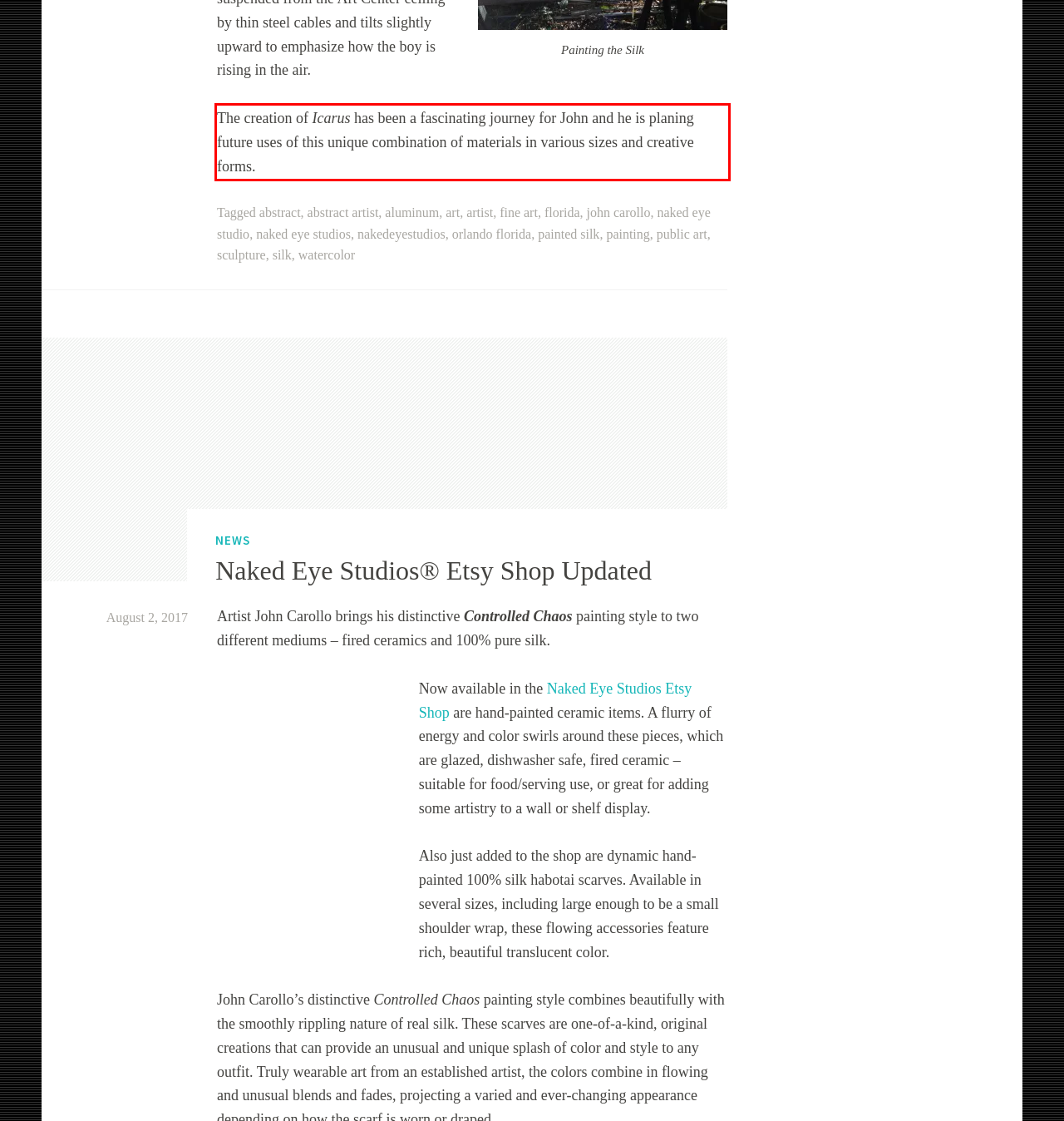You have a screenshot of a webpage, and there is a red bounding box around a UI element. Utilize OCR to extract the text within this red bounding box.

The creation of Icarus has been a fascinating journey for John and he is planing future uses of this unique combination of materials in various sizes and creative forms.